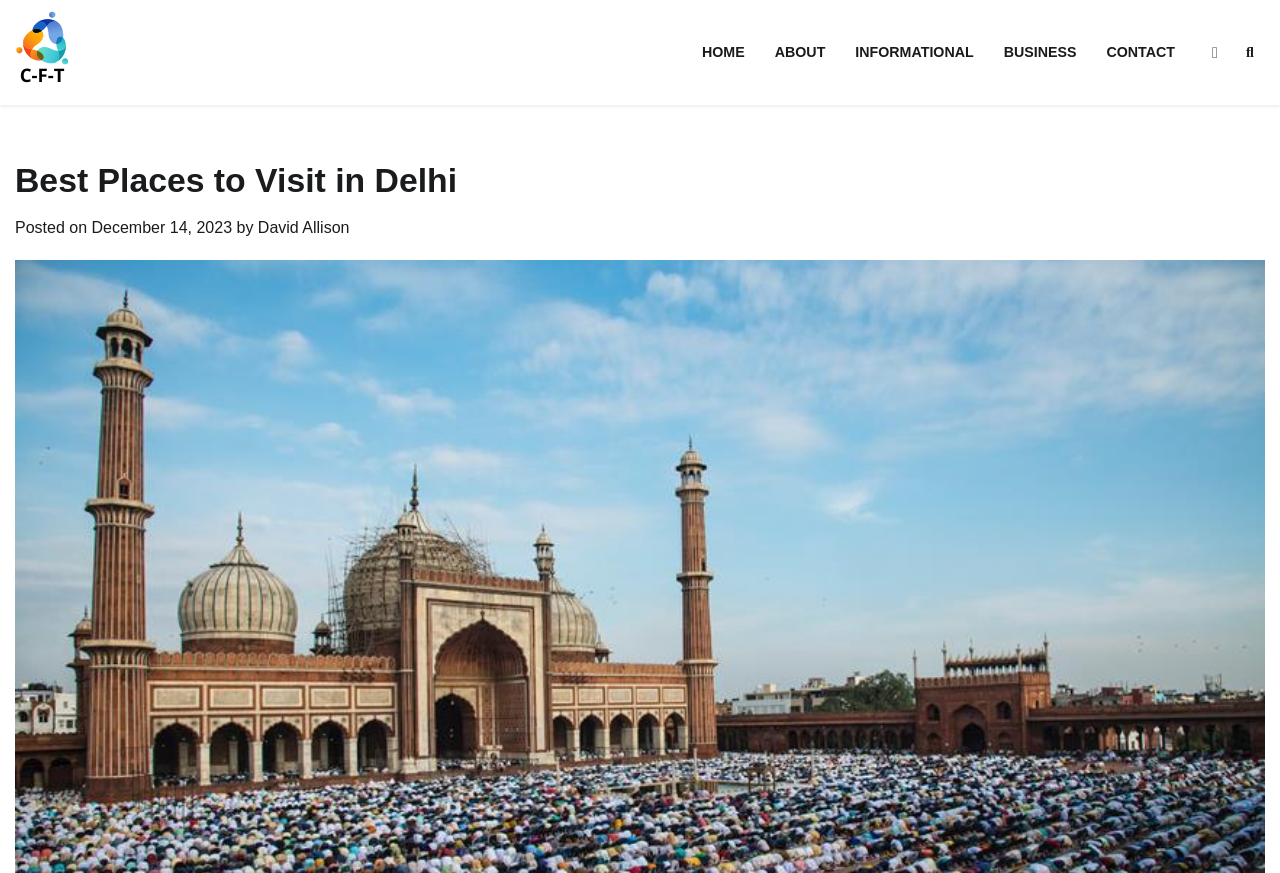Determine the bounding box coordinates of the clickable region to follow the instruction: "Click on the 'ABOUT US' link".

None